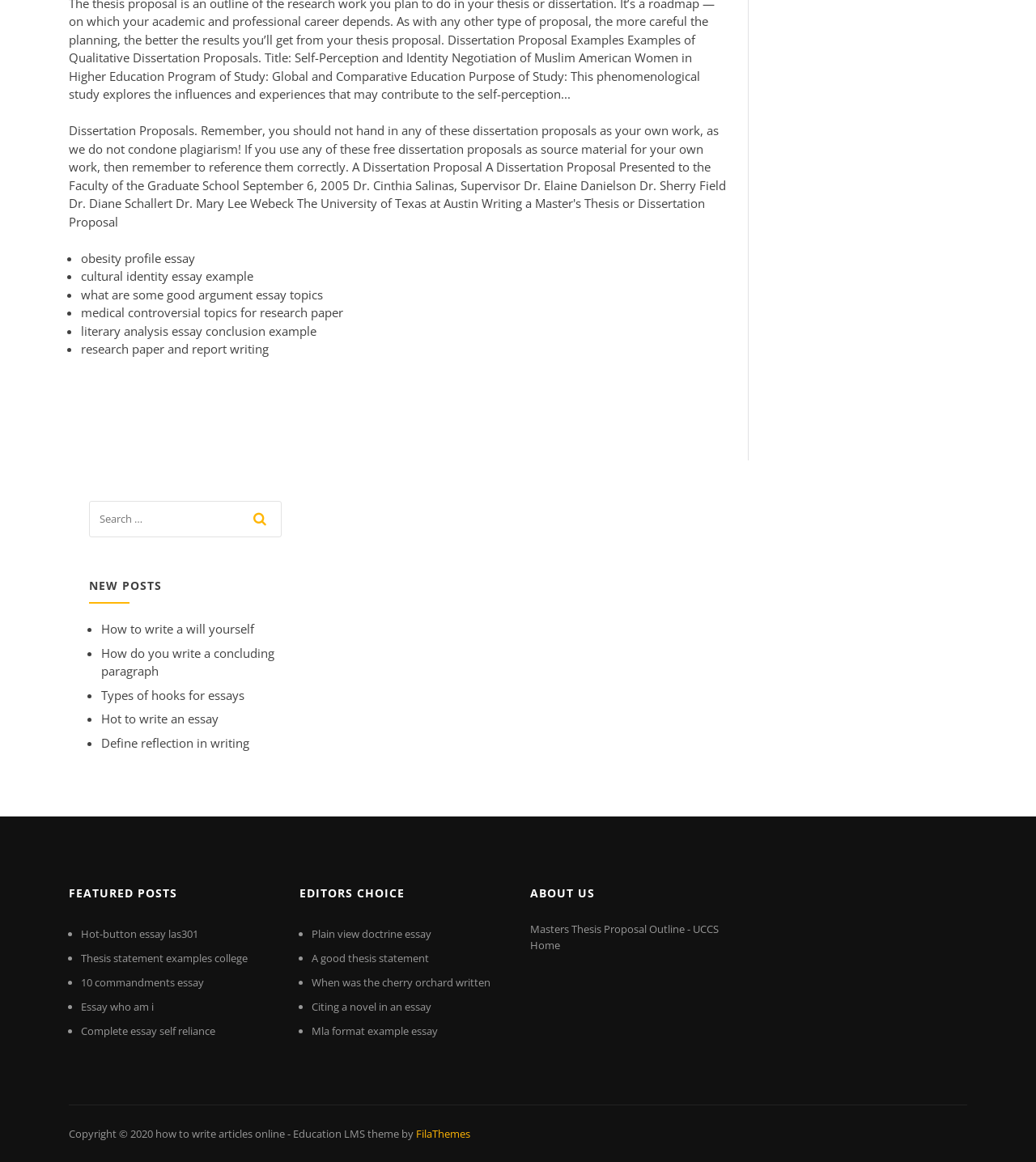What is the copyright year of the website? Refer to the image and provide a one-word or short phrase answer.

2020